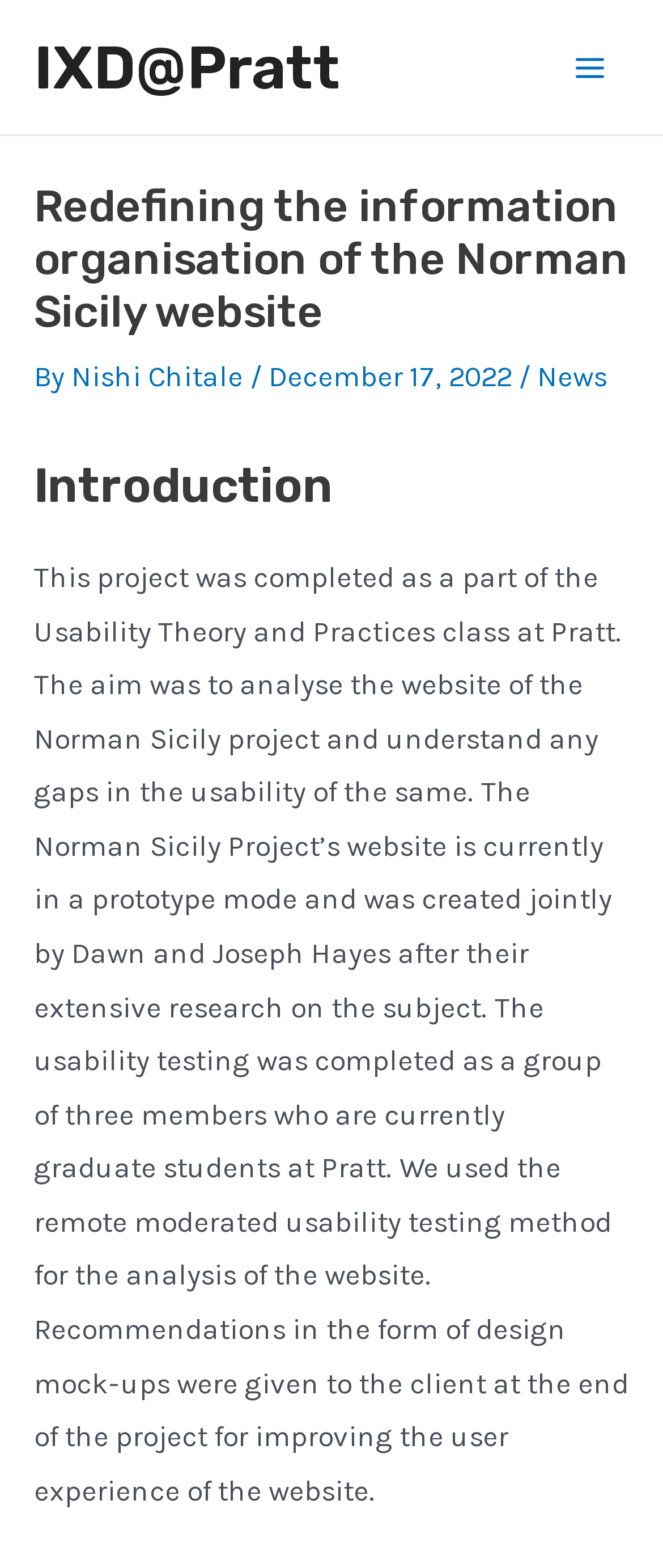Given the description "News", provide the bounding box coordinates of the corresponding UI element.

[0.81, 0.229, 0.915, 0.251]